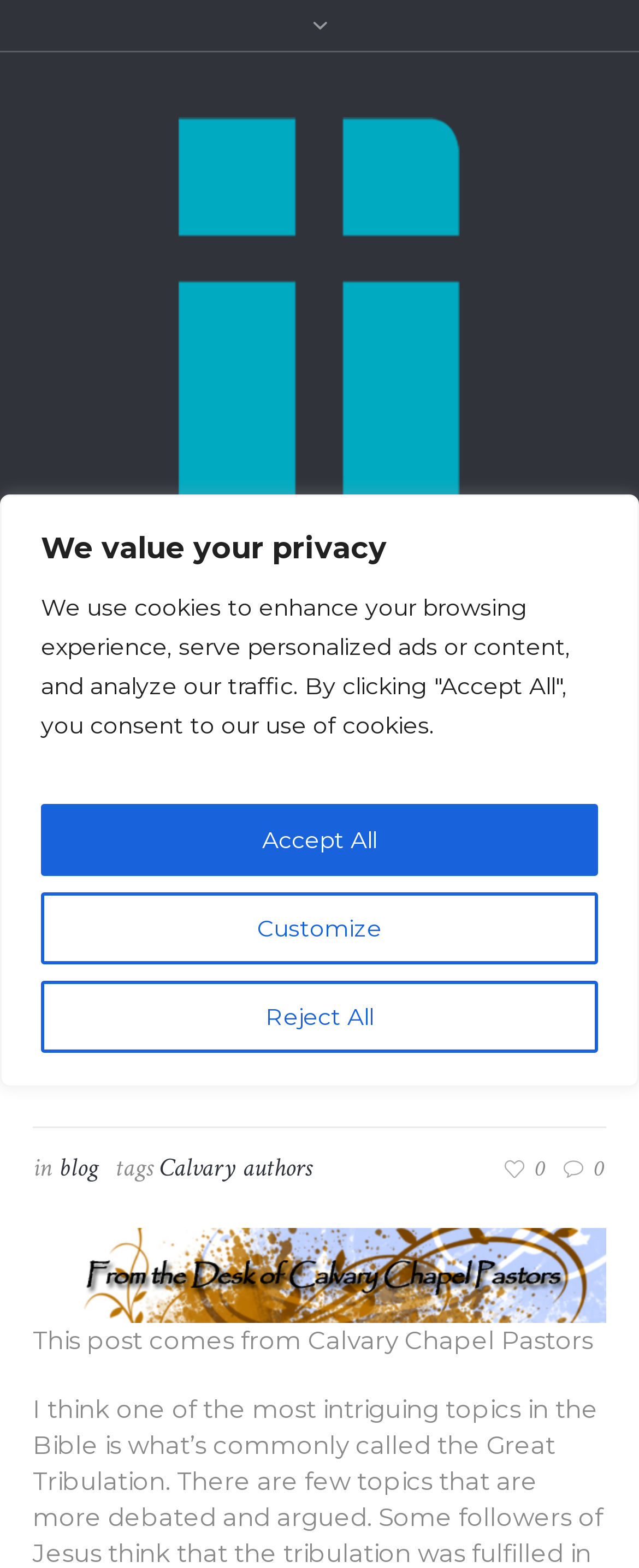Extract the bounding box coordinates for the UI element described by the text: "Open cart 0". The coordinates should be in the form of [left, top, right, bottom] with values between 0 and 1.

None